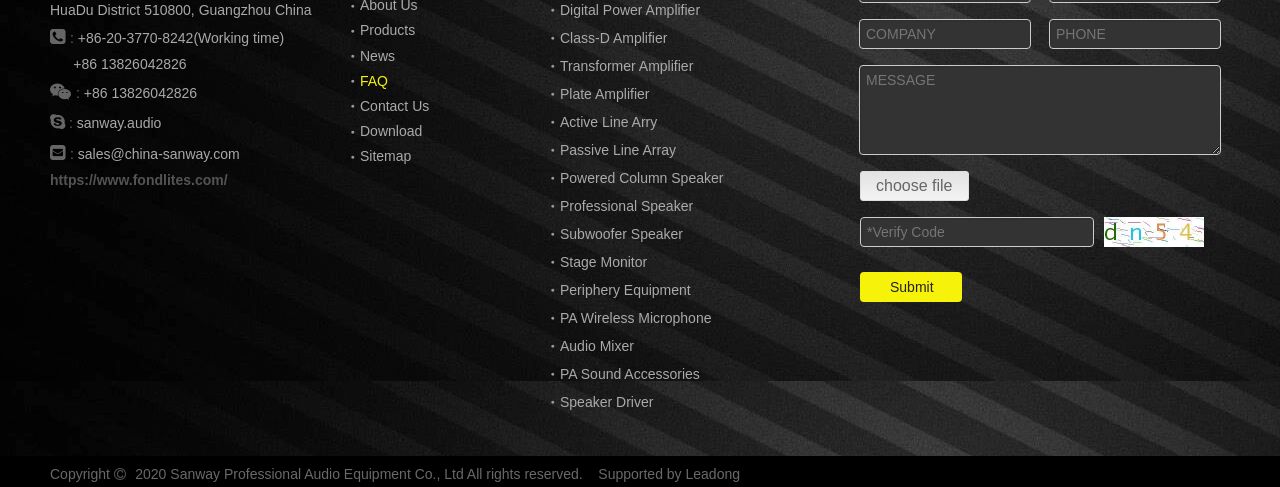What is the company's email address?
Observe the image and answer the question with a one-word or short phrase response.

sales@china-sanway.com